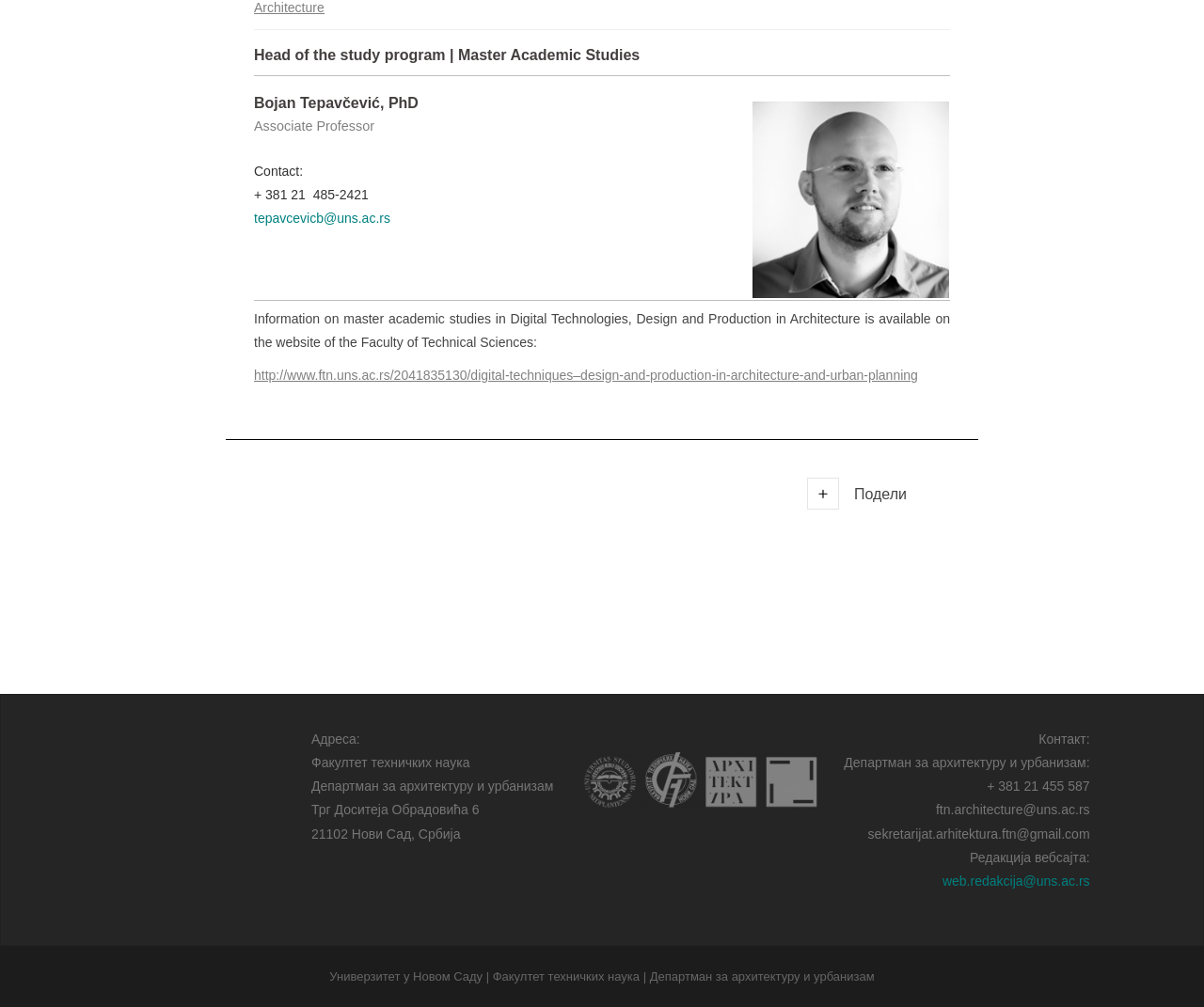Please provide a one-word or short phrase answer to the question:
What is the email address of the web editor?

web.redakcija@uns.ac.rs